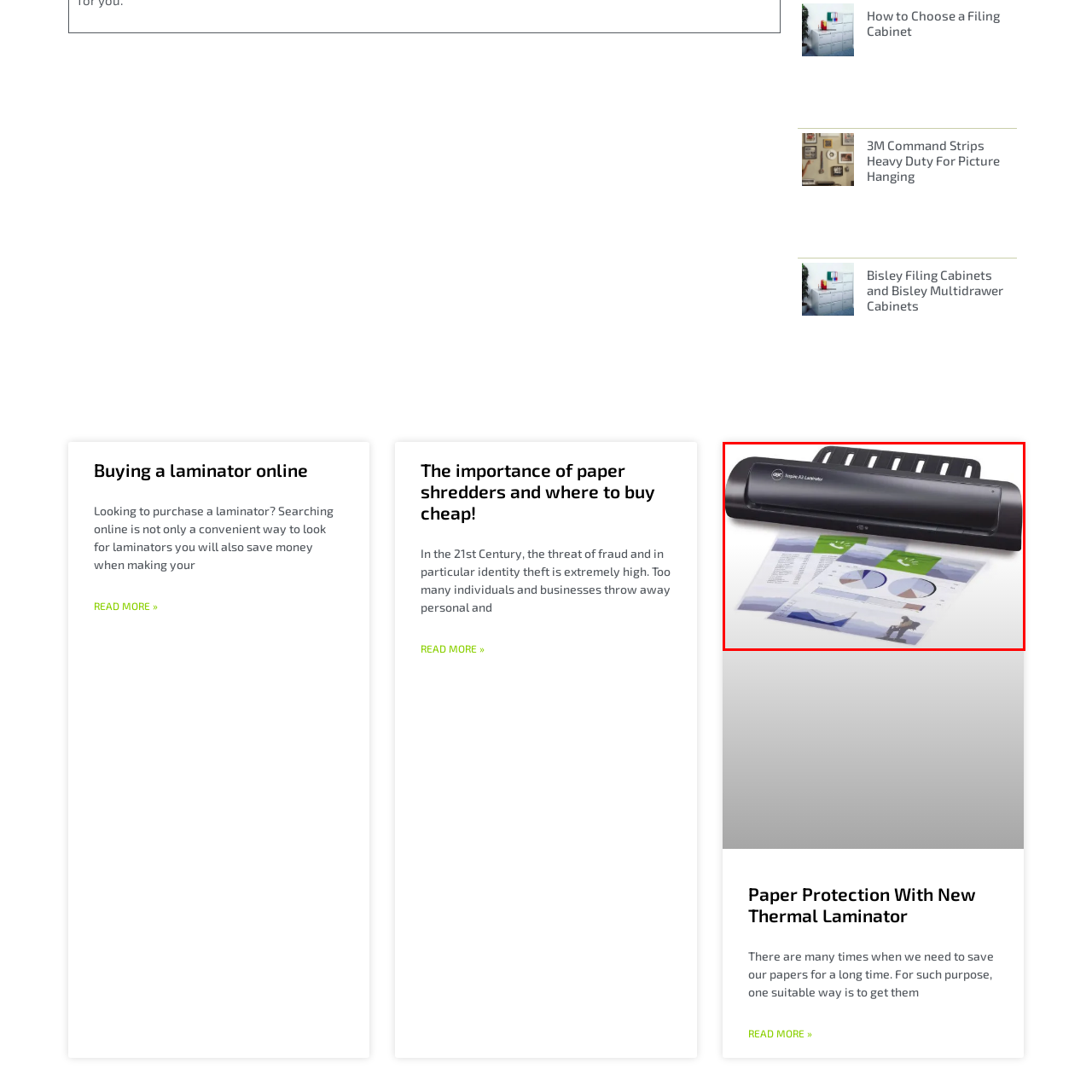What type of design does the laminator have?
Focus on the image highlighted by the red bounding box and give a comprehensive answer using the details from the image.

The caption describes the machine as having an 'ergonomic design', which suggests that it is designed to be comfortable and efficient to use.